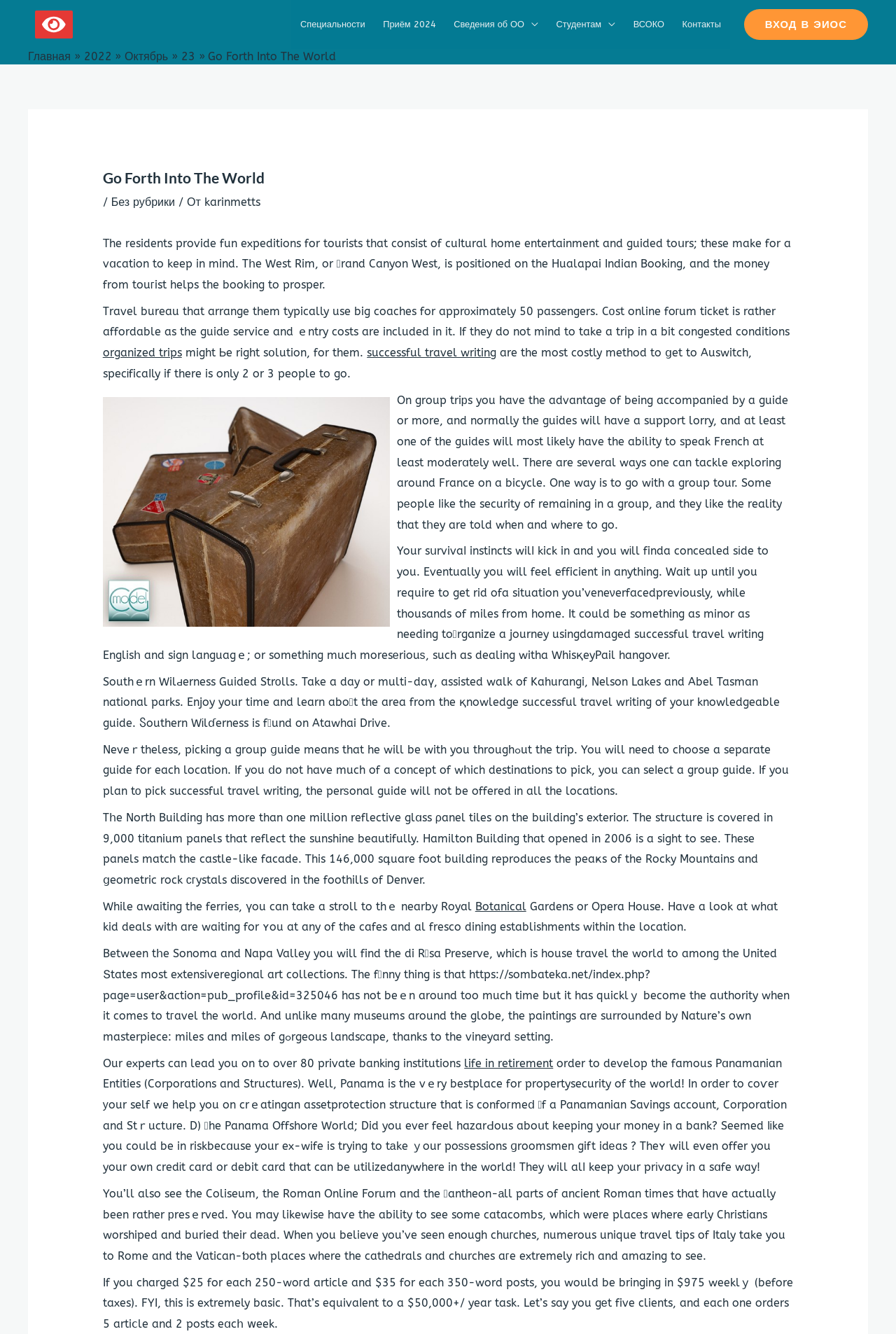Please use the details from the image to answer the following question comprehensively:
What is the navigation menu located at the top of the webpage?

The navigation menu is located at the top of the webpage, and it contains links to various sections of the website, such as 'Специальности', 'Приём 2024', and 'Контакты', which suggests that it is used for site navigation.